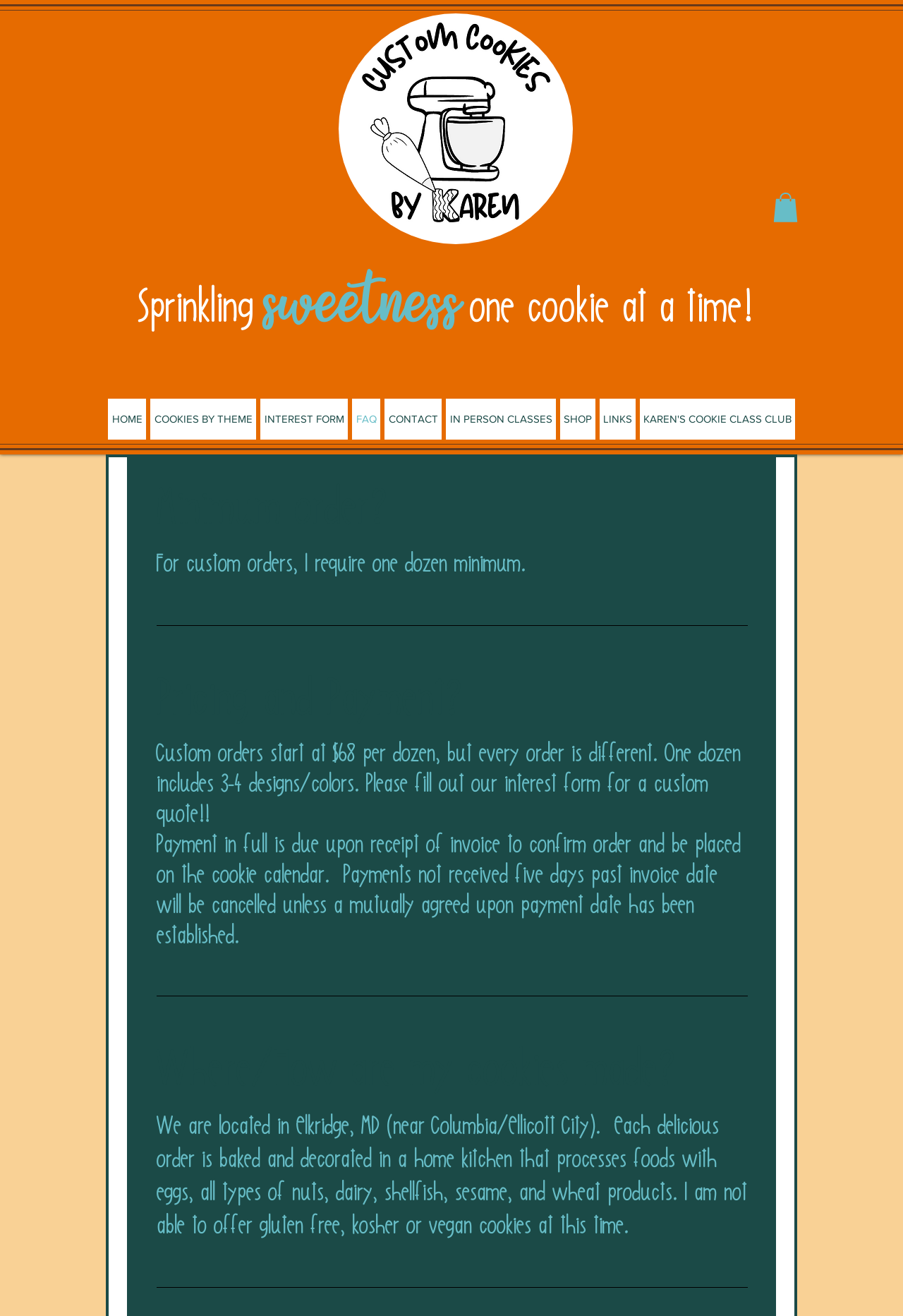What is the minimum order for custom cookies?
Could you give a comprehensive explanation in response to this question?

I inferred this answer by looking at the heading 'Minimum order?' and the corresponding static text 'For custom orders, I require one dozen minimum.' which indicates that the minimum order for custom cookies is one dozen.